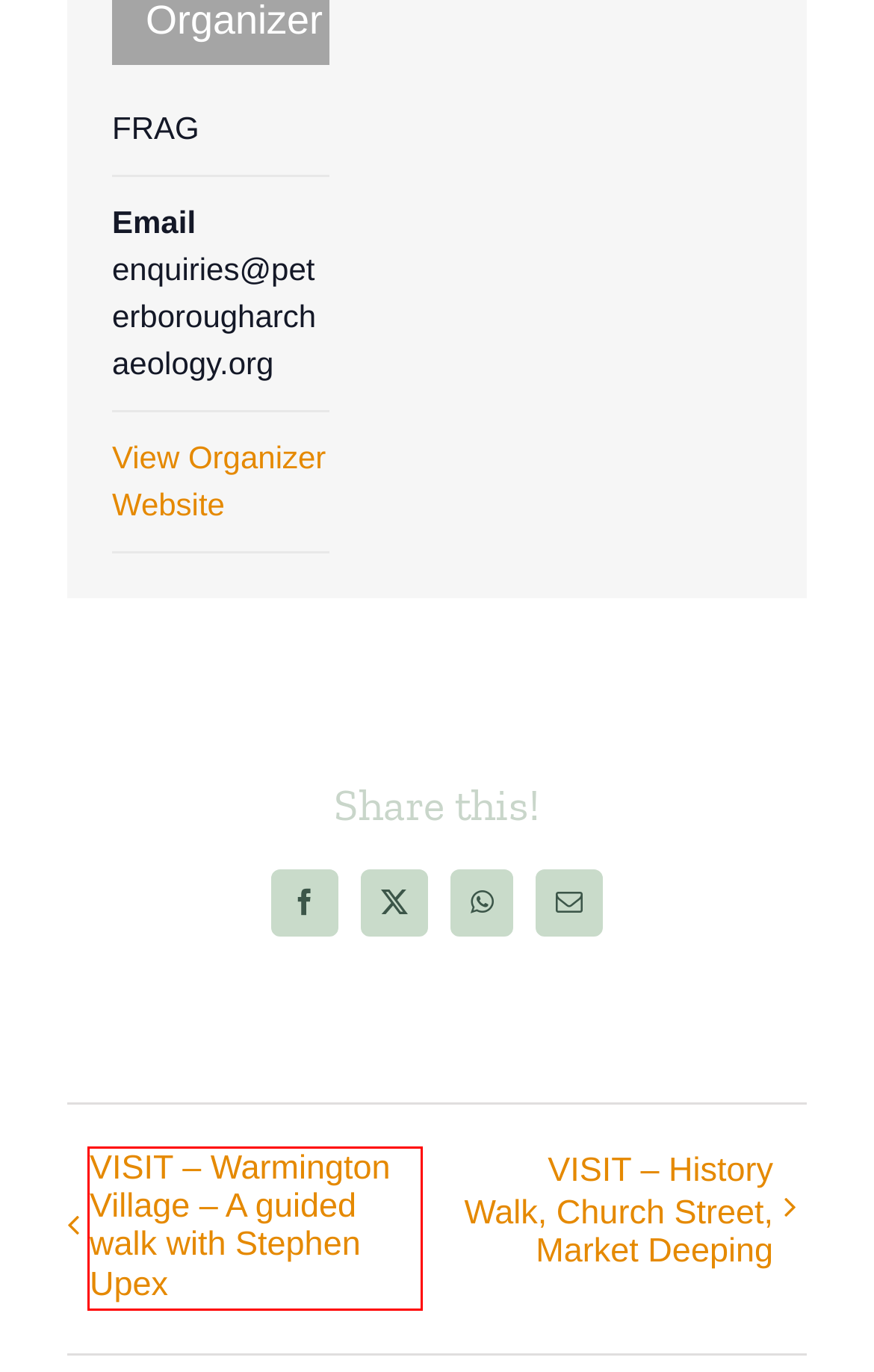You are looking at a screenshot of a webpage with a red bounding box around an element. Determine the best matching webpage description for the new webpage resulting from clicking the element in the red bounding box. Here are the descriptions:
A. VISIT - Warmington Village - A guided walk with Stephen Upex - Peterborough Archaeology
B. Website Terms and Intellectual Property - Peterborough Archaeology
C. Join Us - Peterborough Archaeology
D. Upcoming Events › FRAG ›  – Peterborough Archaeology
E. Events from 27 April 2024 – 16 September 2024 – Peterborough Archaeology
F. Home - Peterborough Archaeology
G. FRAG - Fane Road Archaeology Group - Peterborough Archaeology
H. VISIT - History Walk, Church Street, Market Deeping - Peterborough Archaeology

A